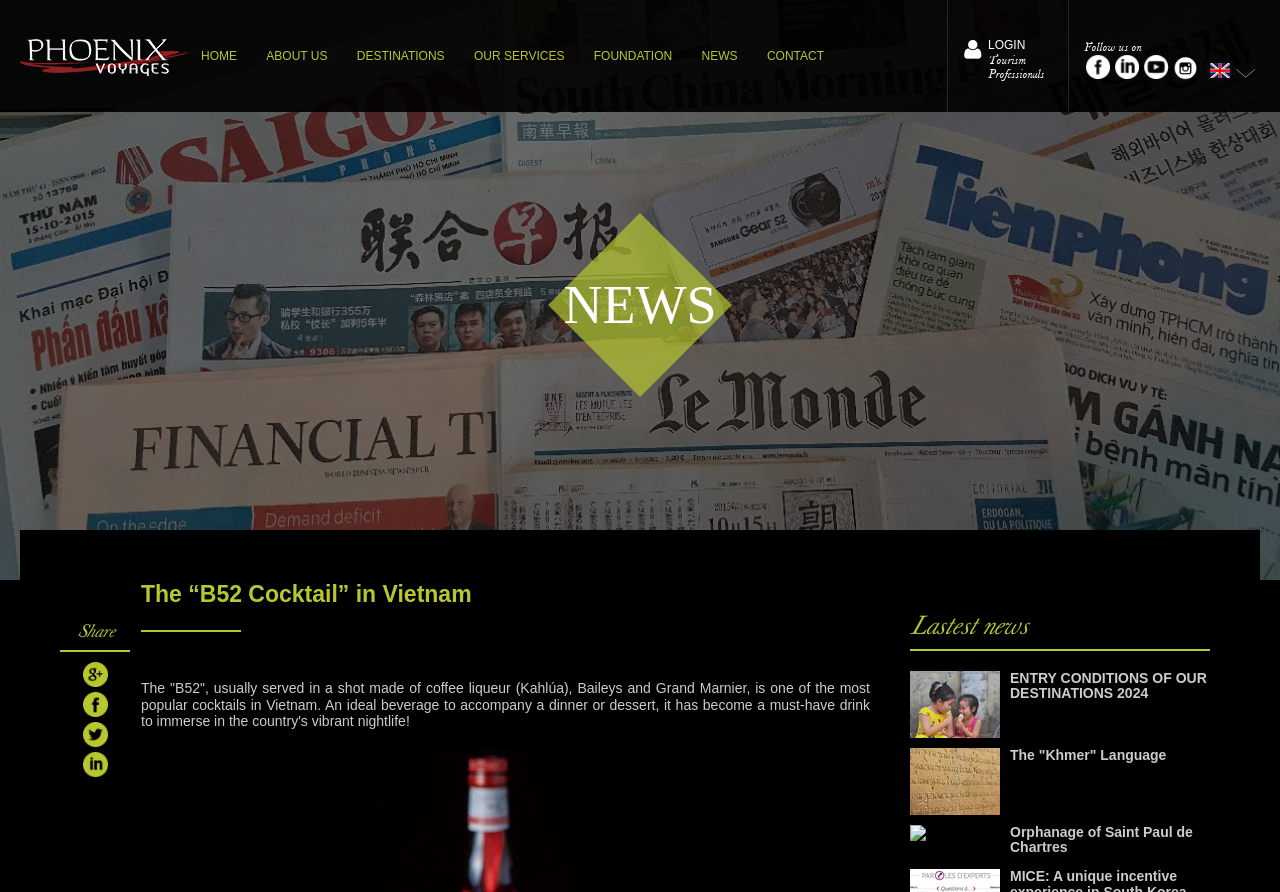Locate the bounding box coordinates of the element's region that should be clicked to carry out the following instruction: "View the ENTRY CONDITIONS OF OUR DESTINATIONS 2024". The coordinates need to be four float numbers between 0 and 1, i.e., [left, top, right, bottom].

[0.711, 0.752, 0.945, 0.827]